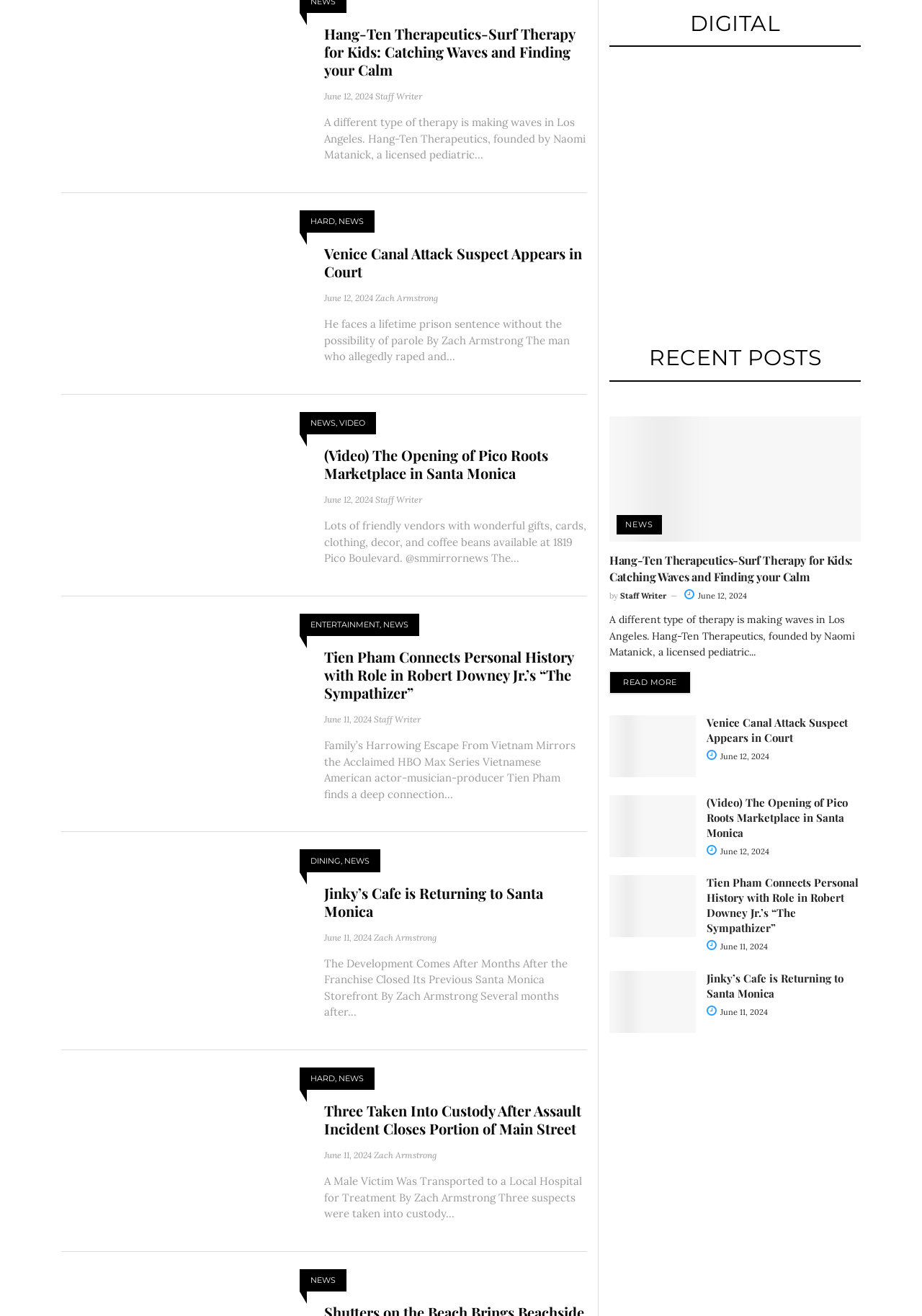Can you show the bounding box coordinates of the region to click on to complete the task described in the instruction: "Learn more about Tien Pham Connects Personal History with Role in Robert Downey Jr.’s “The Sympathizer”"?

[0.661, 0.665, 0.755, 0.712]